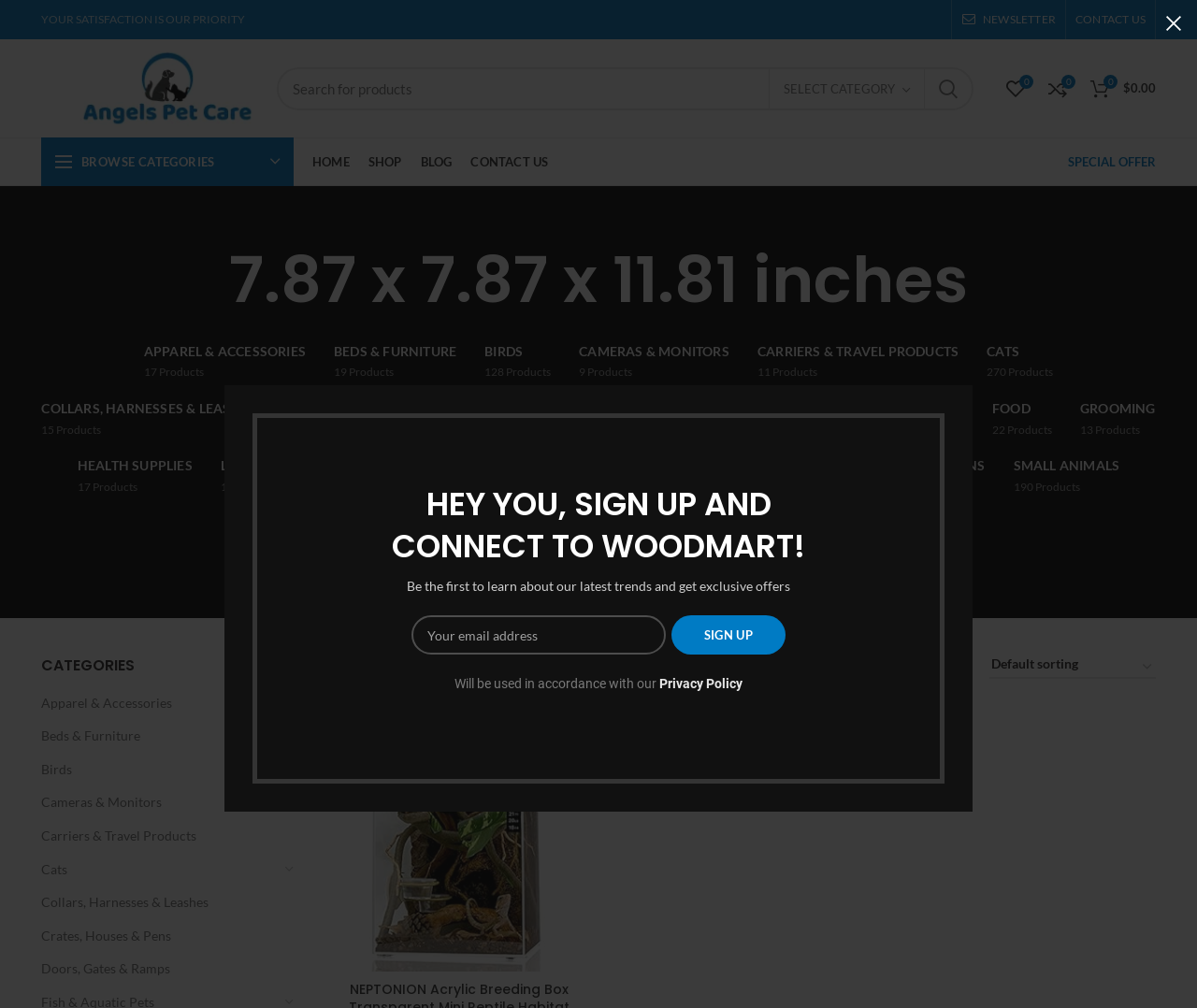Locate the bounding box coordinates of the clickable area to execute the instruction: "Sign up". Provide the coordinates as four float numbers between 0 and 1, represented as [left, top, right, bottom].

[0.561, 0.611, 0.656, 0.65]